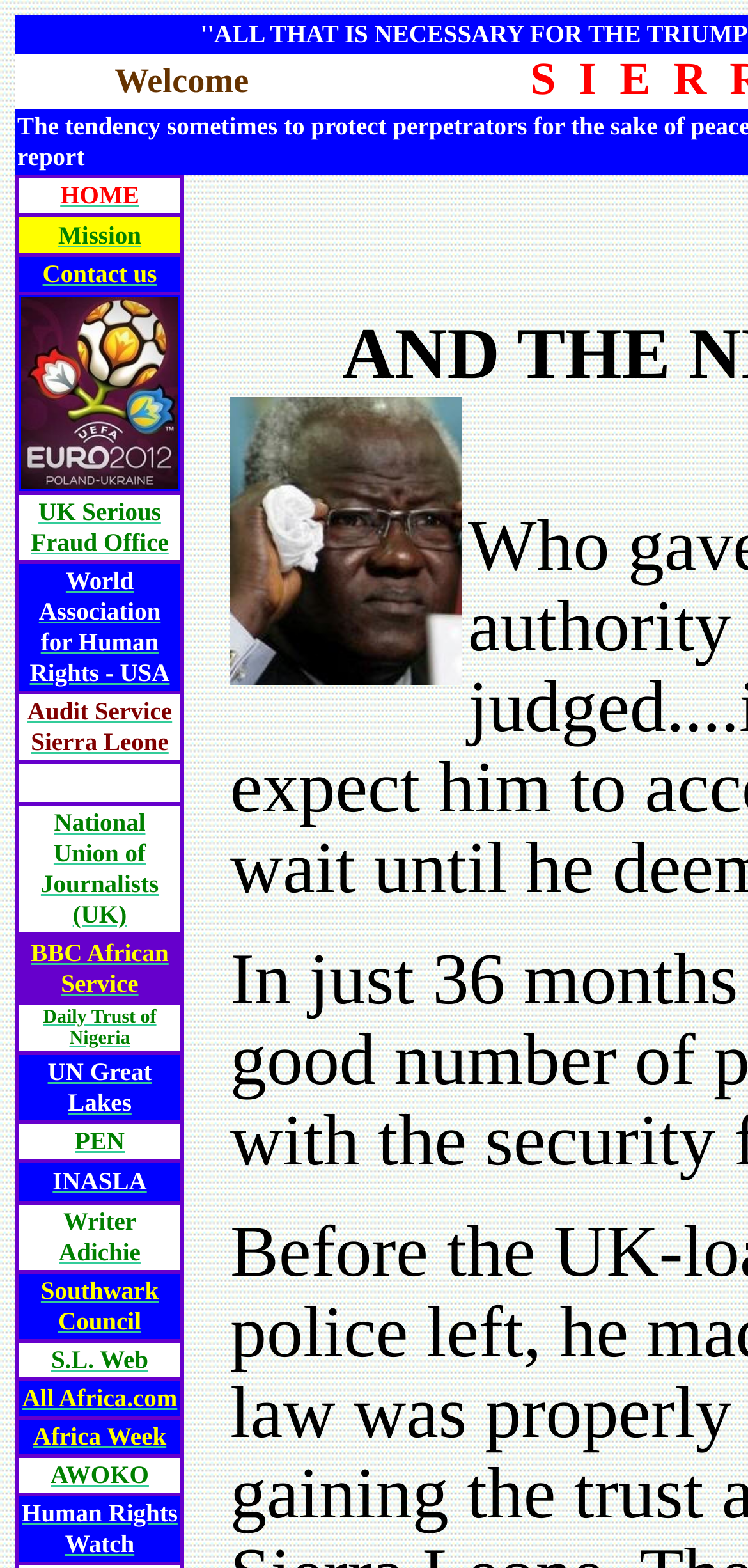Use a single word or phrase to answer the following:
What is the text of the image description?

The visionless and selfish smoke and mirrors Ernest Bai Koroma